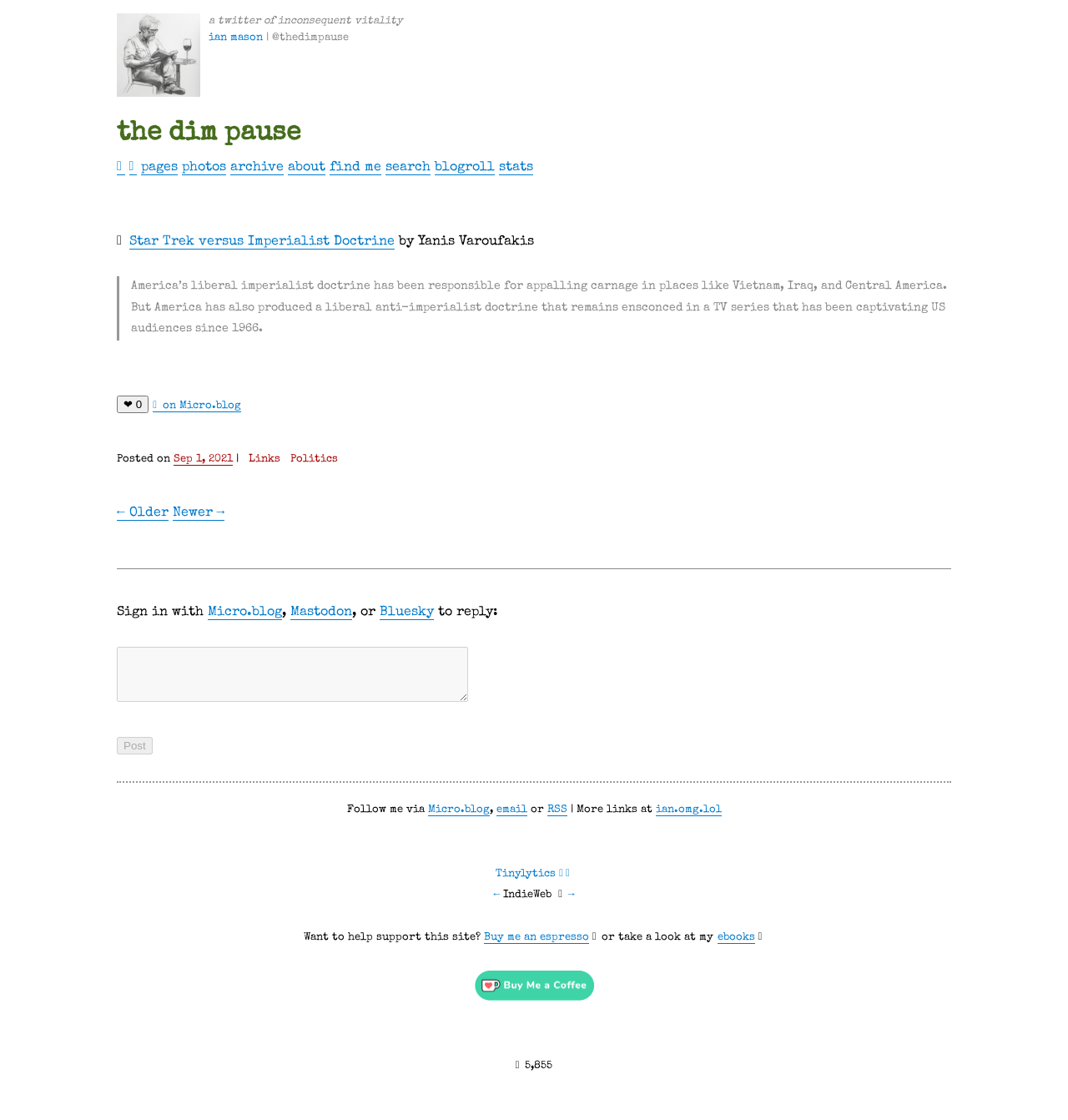Please determine the bounding box coordinates of the element's region to click for the following instruction: "Read the article 'Star Trek versus Imperialist Doctrine'".

[0.121, 0.21, 0.369, 0.223]